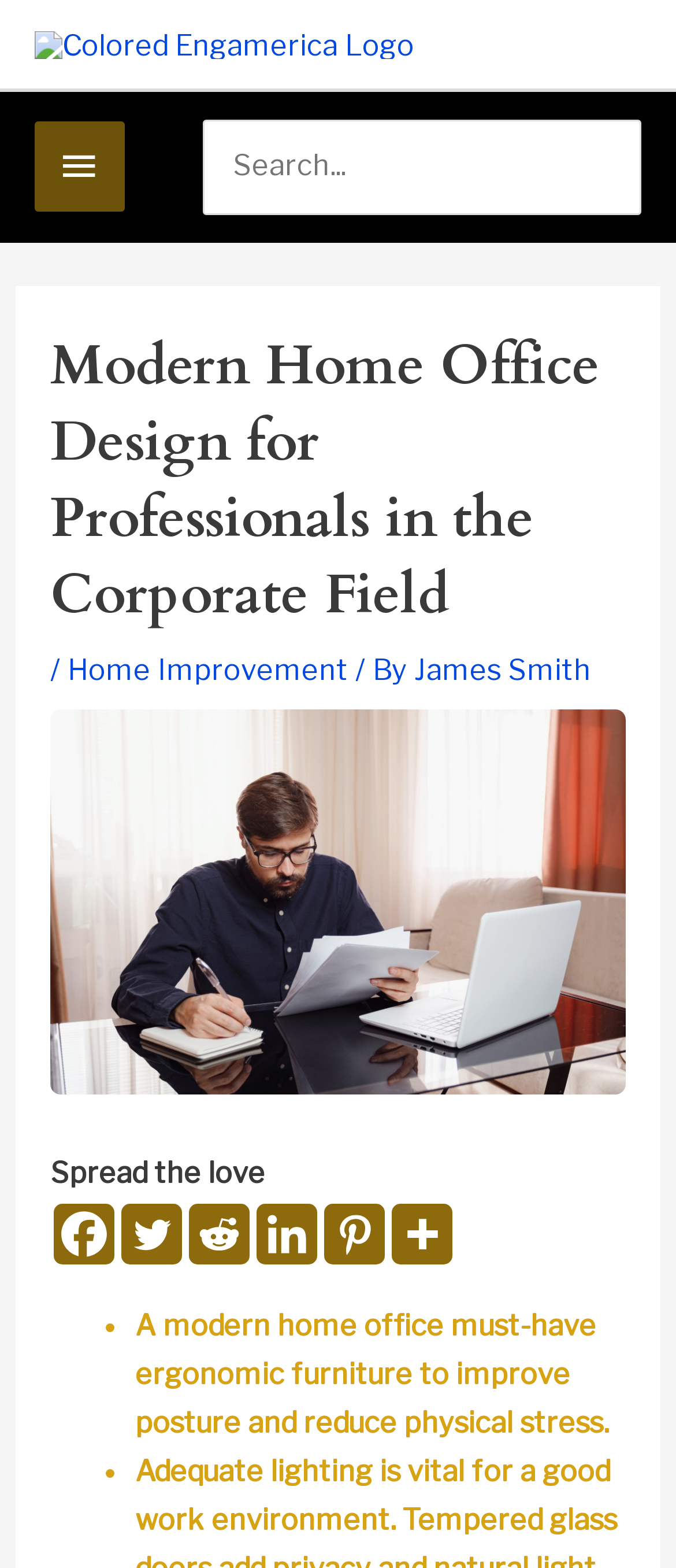Please identify the bounding box coordinates of the element I need to click to follow this instruction: "Click the Engamerica logo".

[0.051, 0.016, 0.613, 0.038]